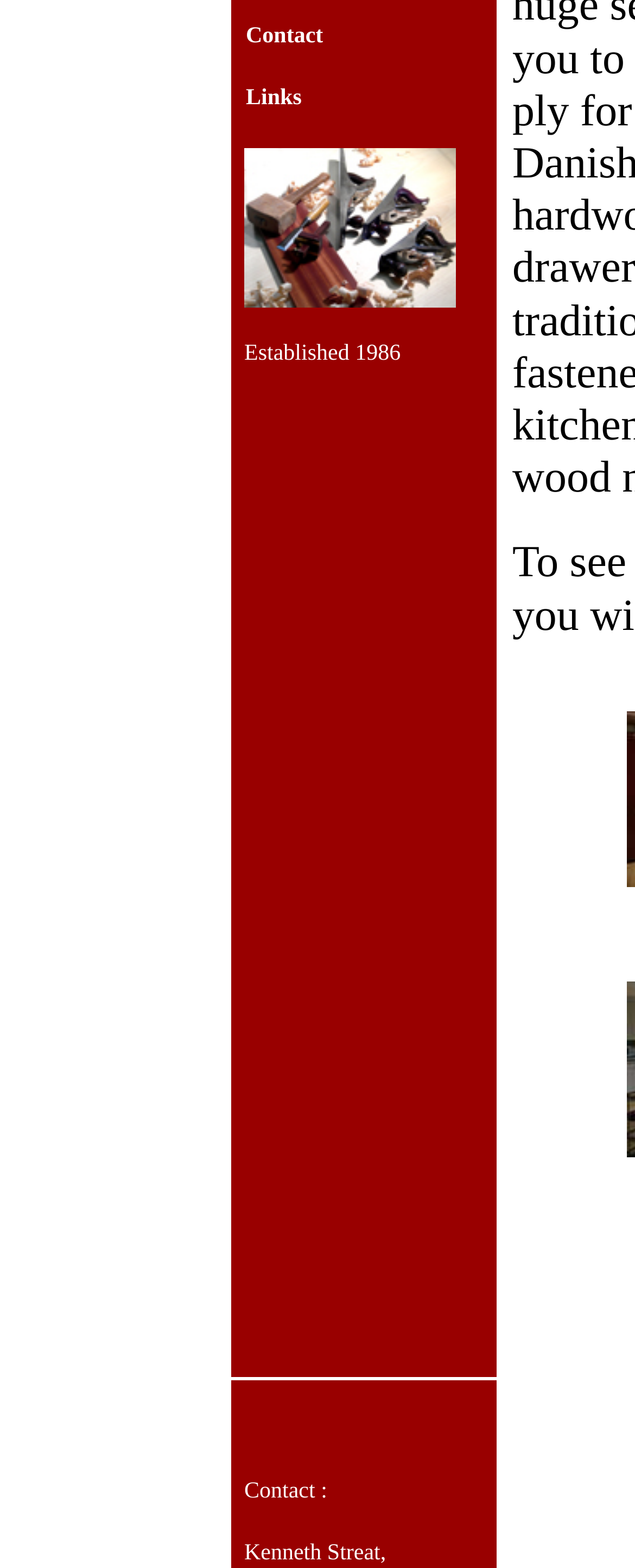Using the format (top-left x, top-left y, bottom-right x, bottom-right y), and given the element description, identify the bounding box coordinates within the screenshot: Links

[0.385, 0.053, 0.731, 0.074]